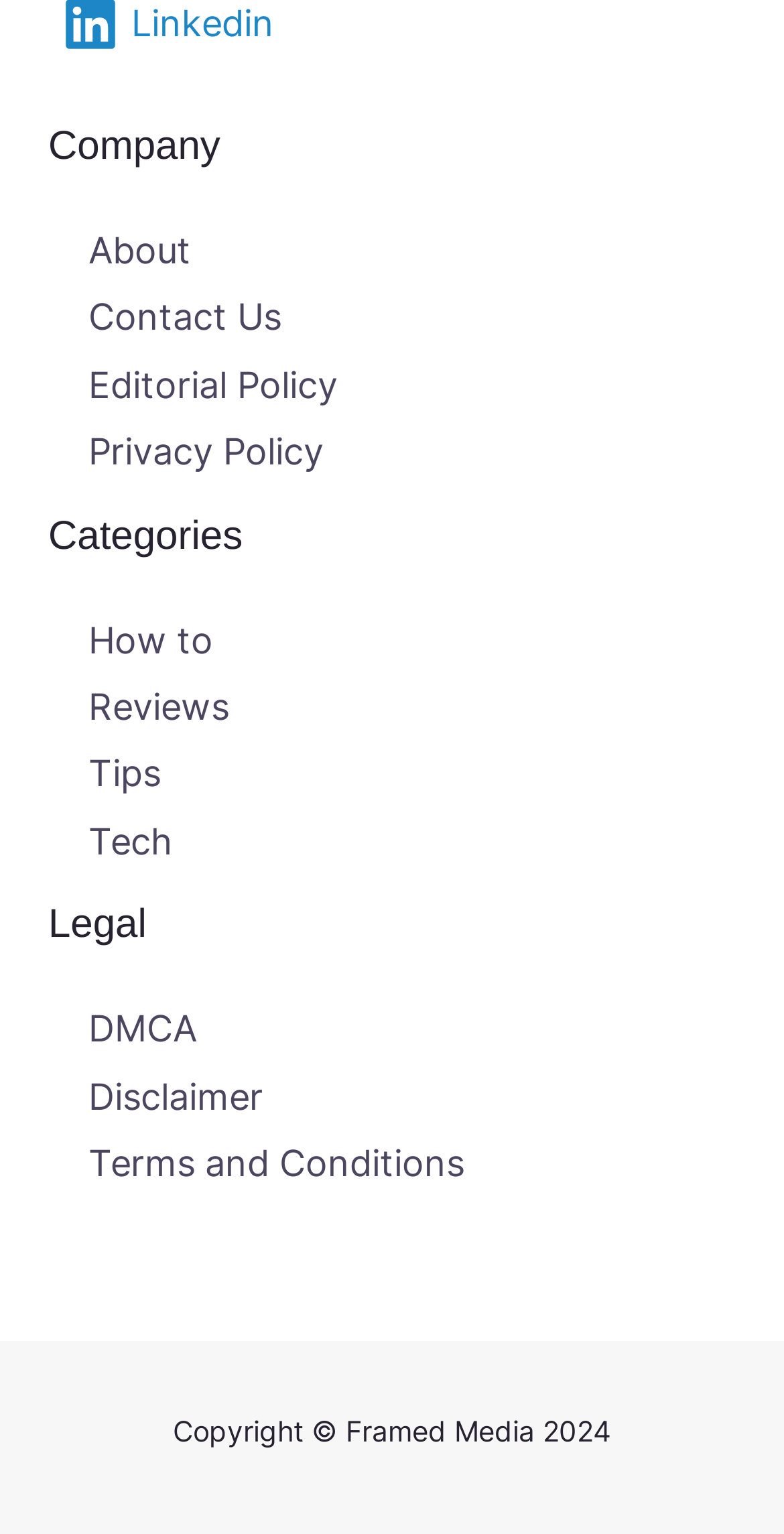Indicate the bounding box coordinates of the element that needs to be clicked to satisfy the following instruction: "view Reviews category". The coordinates should be four float numbers between 0 and 1, i.e., [left, top, right, bottom].

[0.113, 0.447, 0.292, 0.474]